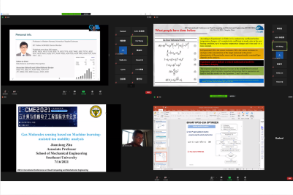Illustrate the image with a detailed caption.

This image captures a virtual conference setting, likely from the International Conference on Cloud Computing and Mechatronic Engineering (I3CME 2022). The screen displays multiple segments featuring presentations, speaker details, and mathematical analyses relevant to the conference topic.

In the top left corner, a presenter is shown with personal information and statistics related to their presentation, highlighting interactive elements typical in virtual meetings. The upper right section contains another presentation slide filled with equations, possibly illustrating a theoretical framework or analysis central to the conference discussions.

The bottom left features a title slide from a presenter, stating "Gon Waterloo's tracking based on Machine Learning: methods and analysis." This reflects a focus on innovative technologies and methodologies essential to contemporary engineering practices. The bottom right panel displays a PowerPoint presentation, suggesting visual aids are being utilized to enhance understanding of complex topics.

Overall, this image illustrates a dynamic and engaging virtual conference environment where experts share insights and research findings, contributing to the ongoing dialogue in the fields of cloud computing and mechatronic engineering.